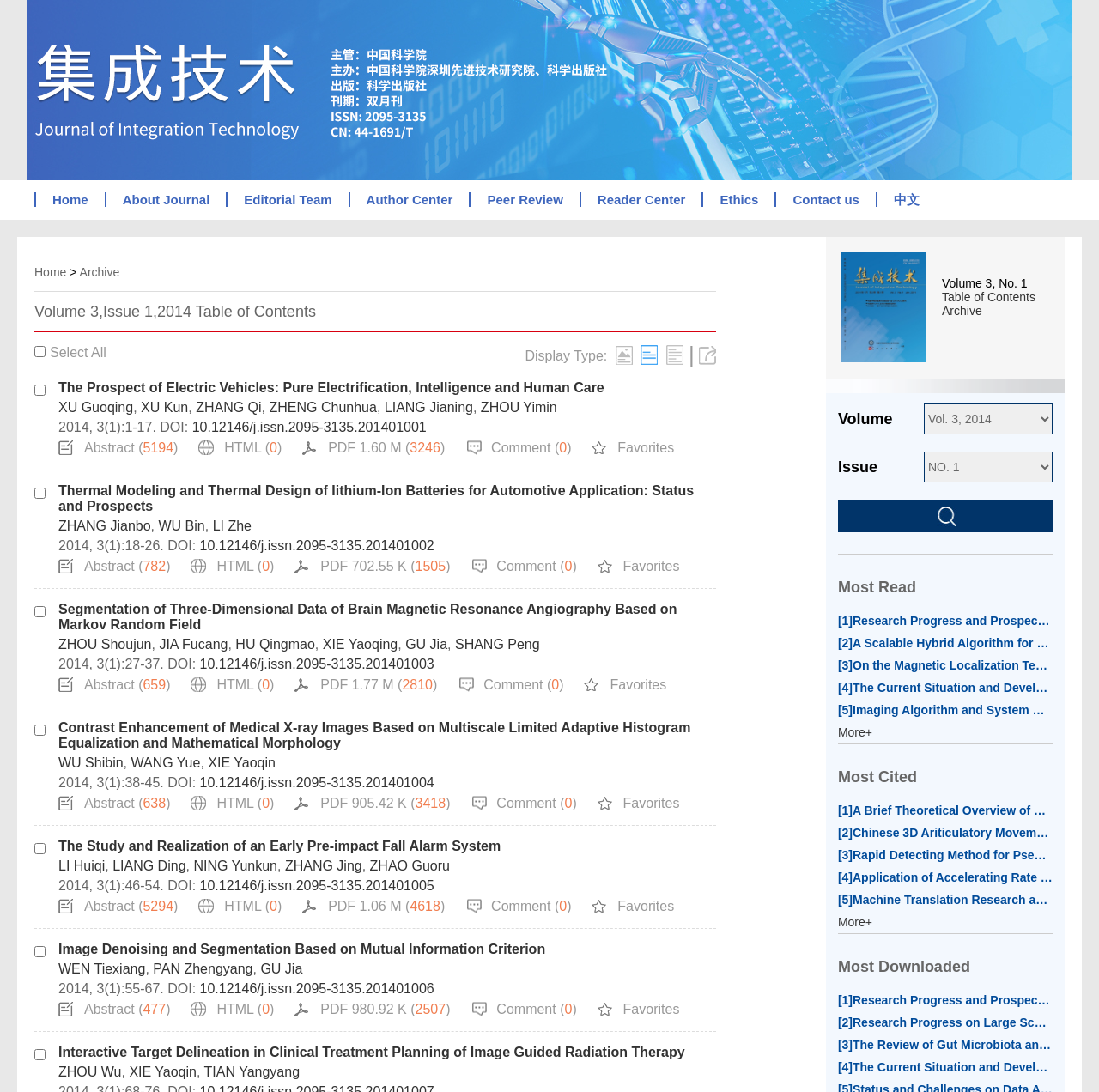Locate the bounding box coordinates of the item that should be clicked to fulfill the instruction: "Follow on Twitter".

None